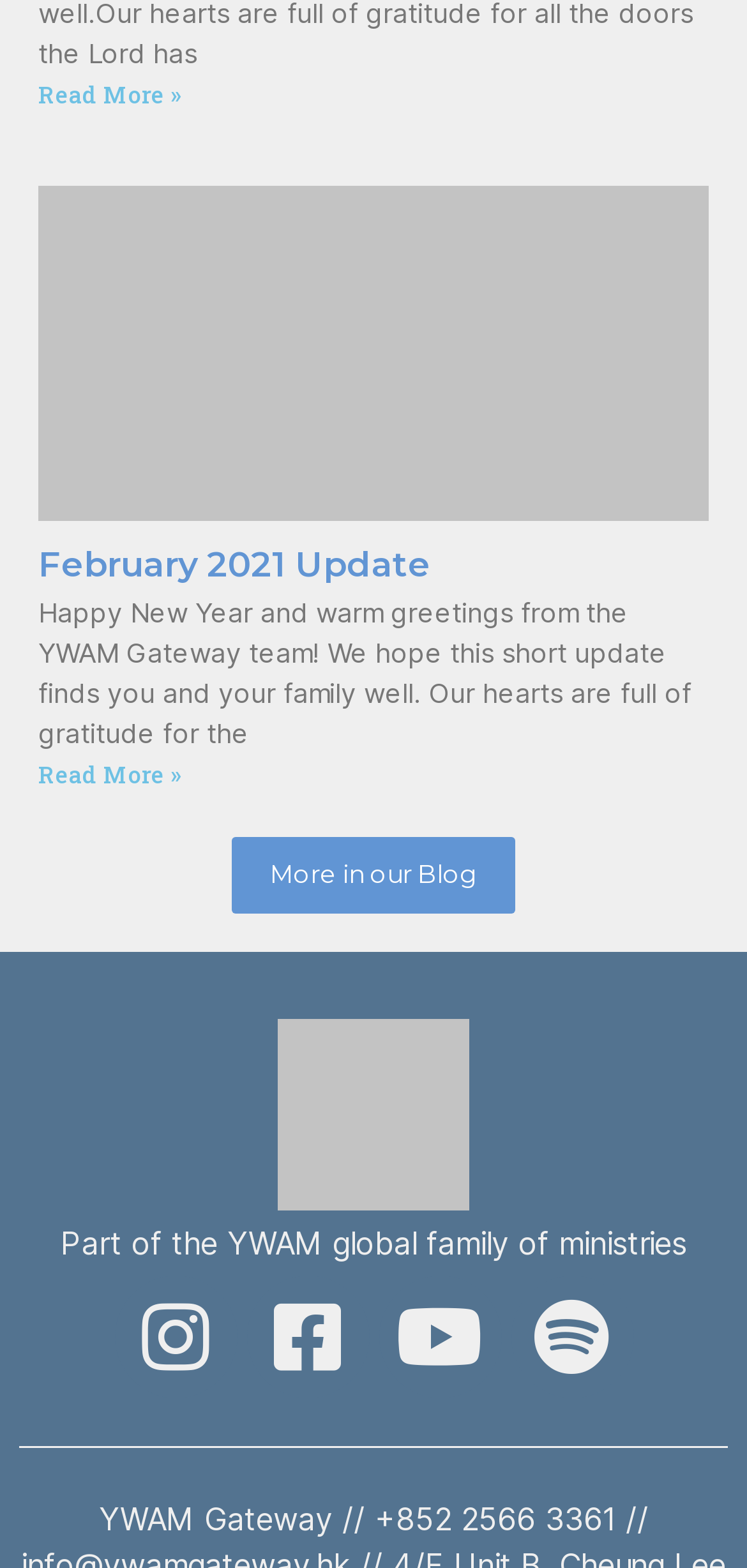Extract the bounding box for the UI element that matches this description: "More in our Blog".

[0.31, 0.534, 0.69, 0.582]